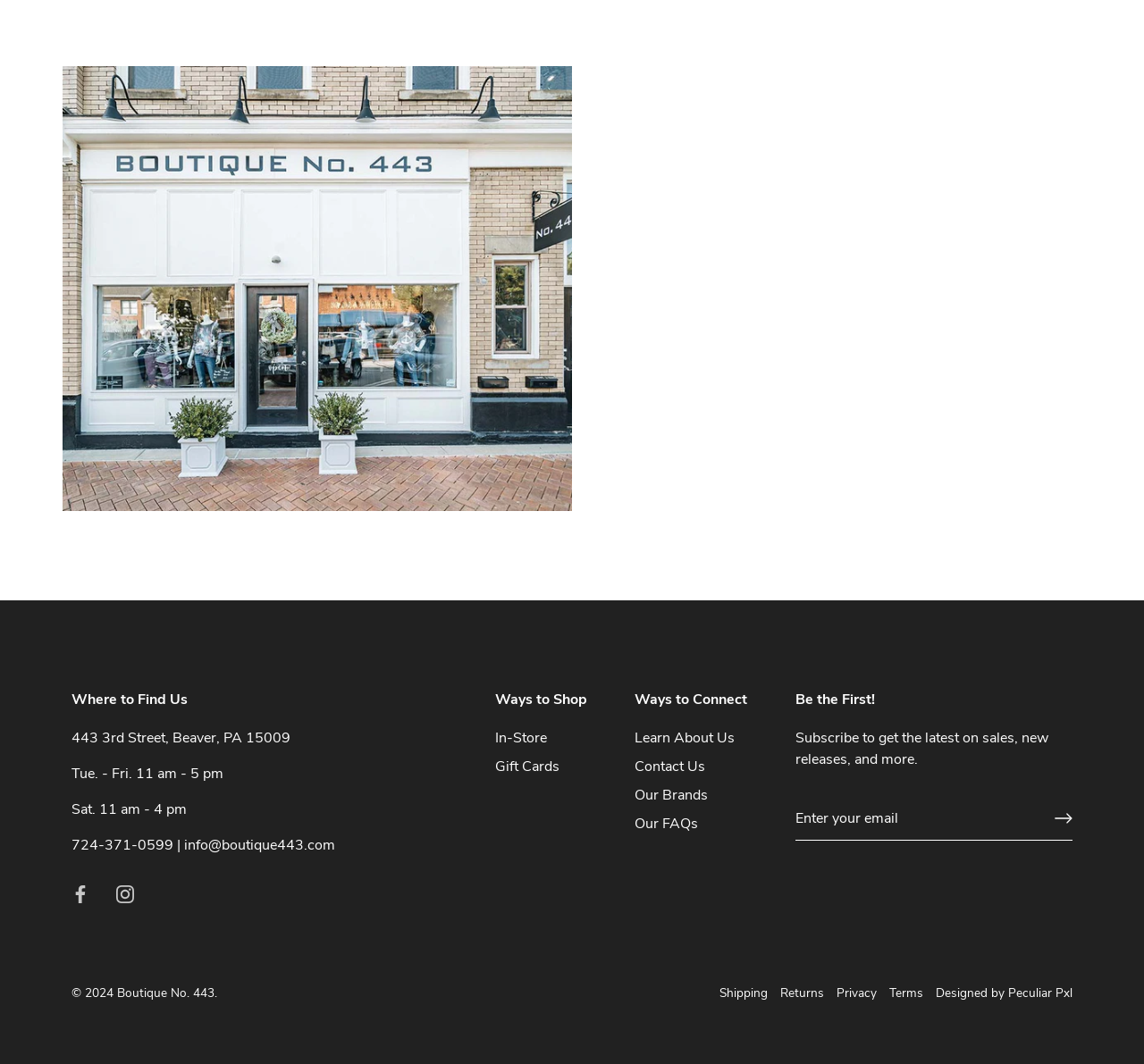Can you determine the bounding box coordinates of the area that needs to be clicked to fulfill the following instruction: "Check the shipping policy"?

[0.629, 0.925, 0.671, 0.941]